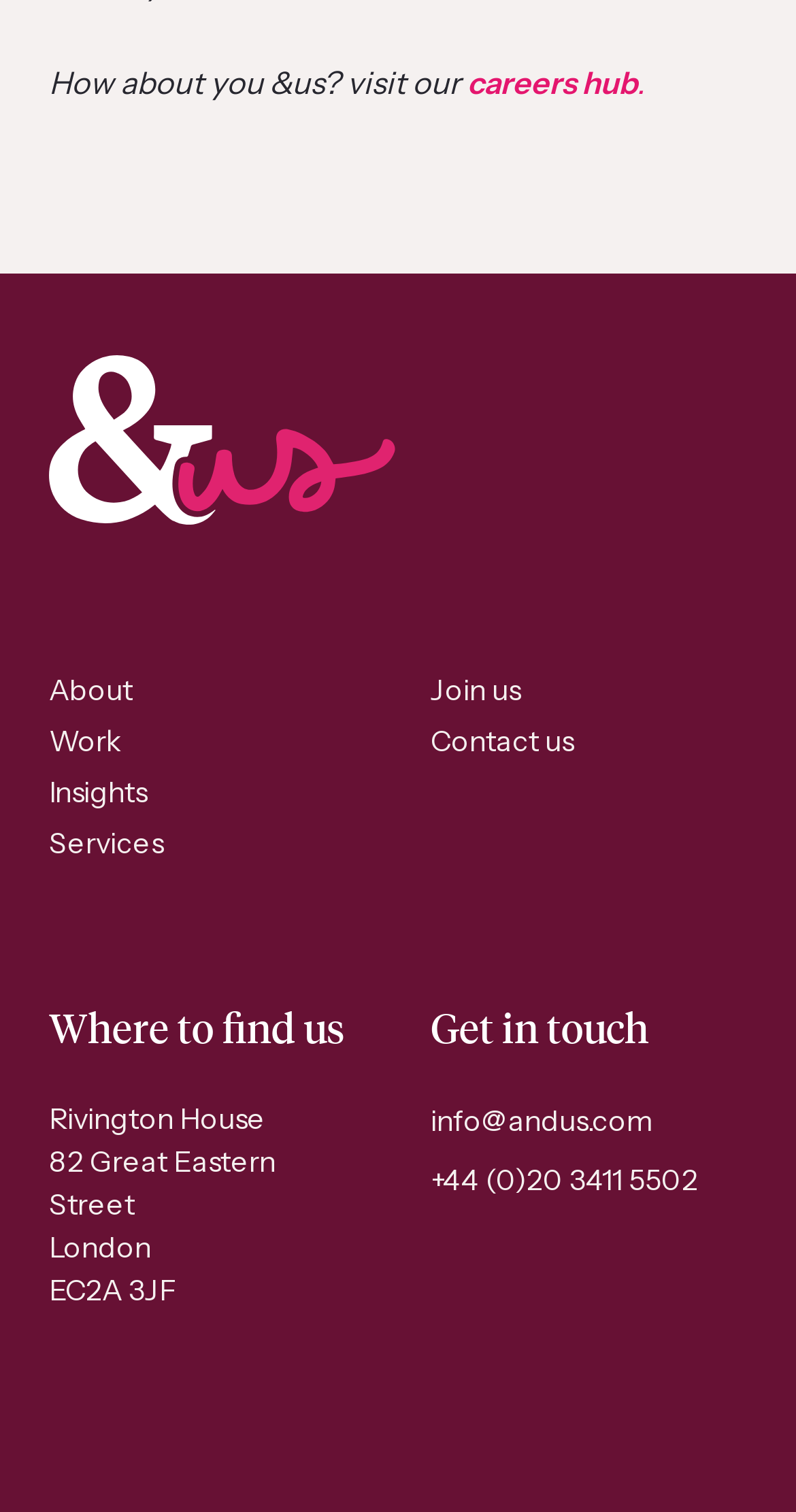Identify the bounding box coordinates of the section to be clicked to complete the task described by the following instruction: "view Join us page". The coordinates should be four float numbers between 0 and 1, formatted as [left, top, right, bottom].

[0.541, 0.442, 0.654, 0.471]